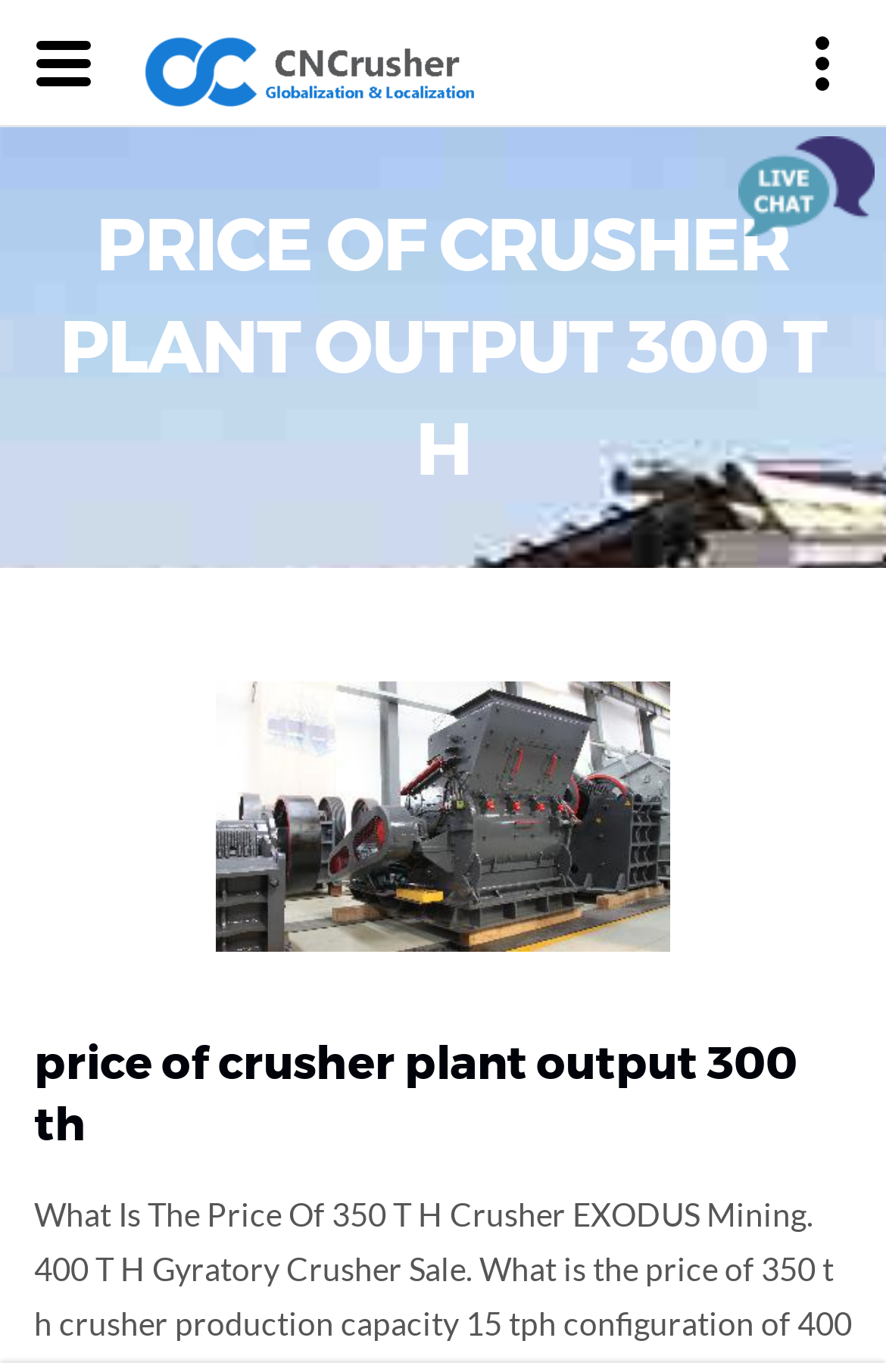What is the purpose of the button on the webpage?
Answer the question with just one word or phrase using the image.

Unknown